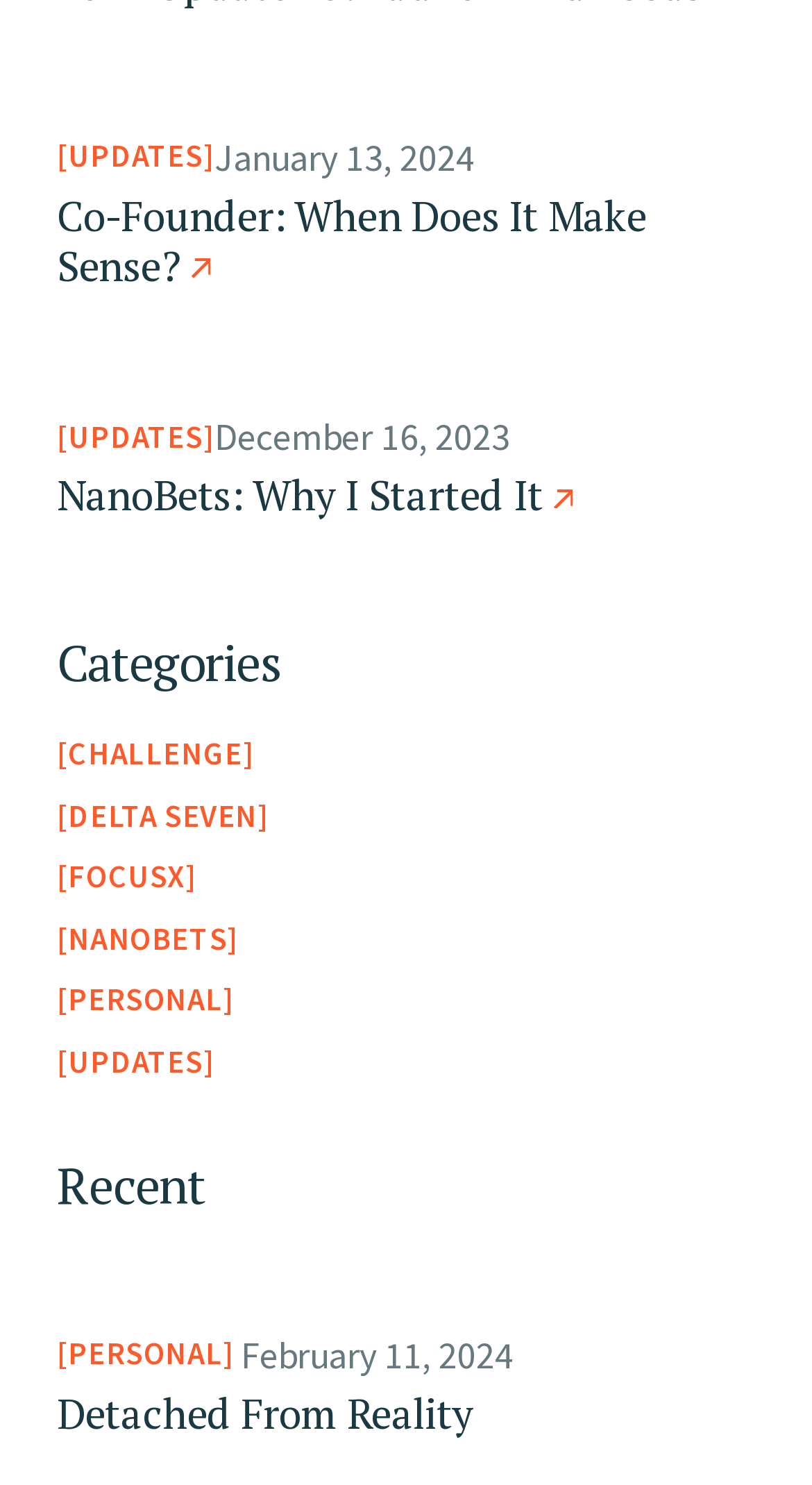What is the title of the second article?
Based on the visual, give a brief answer using one word or a short phrase.

NanoBets: Why I Started It